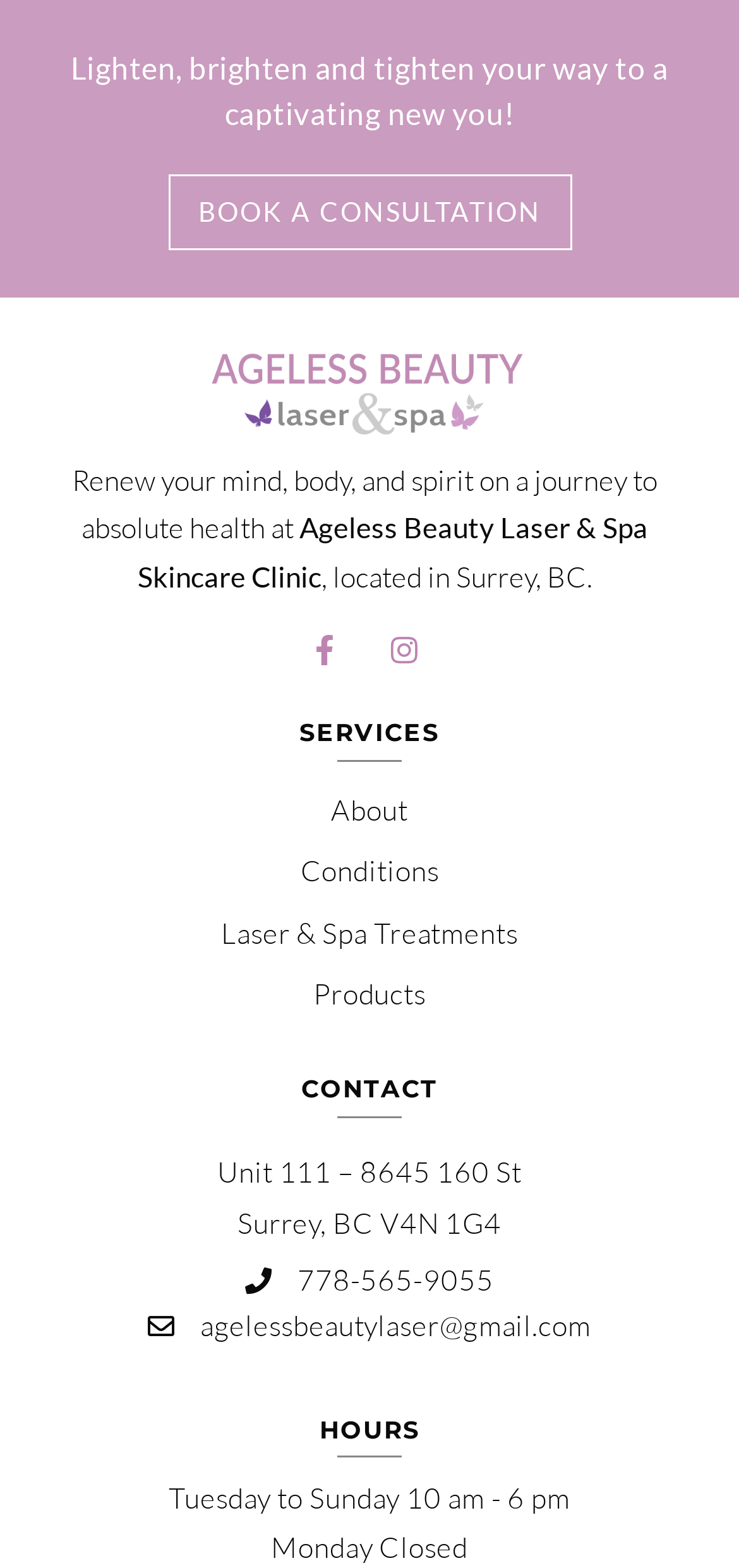Determine the bounding box coordinates for the region that must be clicked to execute the following instruction: "Learn about services".

[0.064, 0.458, 0.936, 0.479]